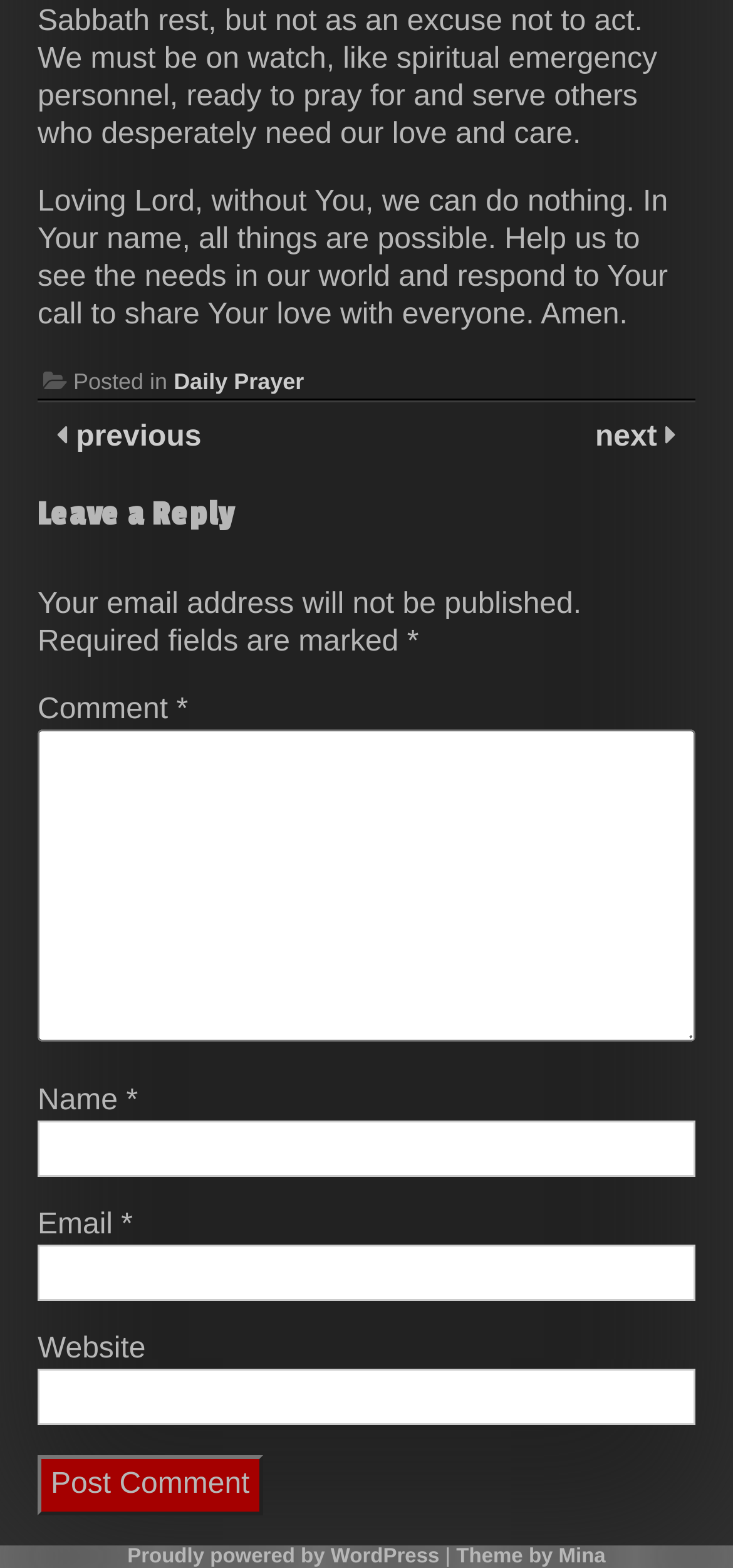Using details from the image, please answer the following question comprehensively:
What type of content is being shared?

The webpage contains a static text element with a prayer message, which suggests that the content being shared is a prayer or a message of faith. The presence of links to 'Daily Prayer' and navigation buttons ('previous' and 'next') also supports this conclusion.